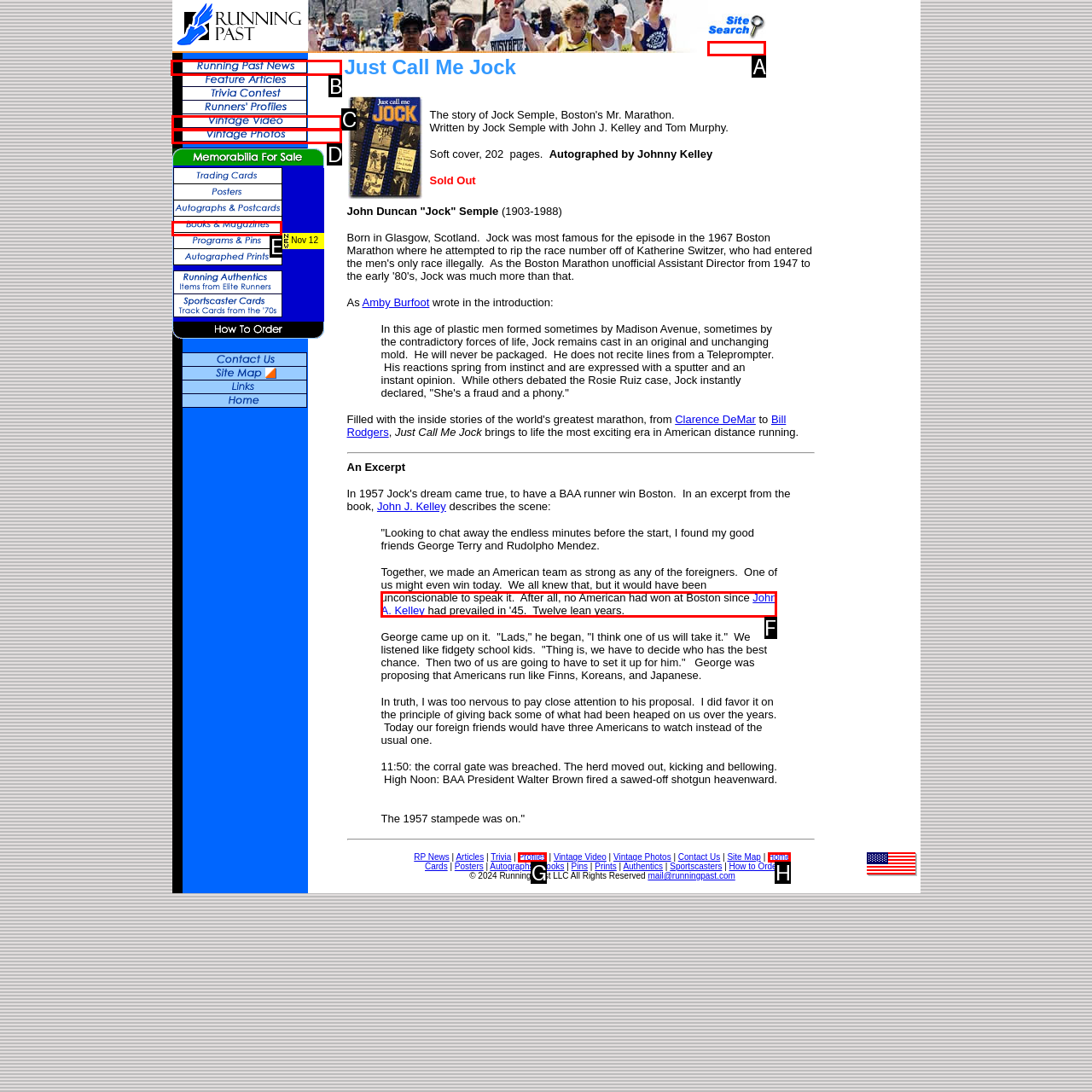Given the instruction: View Running Past News, which HTML element should you click on?
Answer with the letter that corresponds to the correct option from the choices available.

B